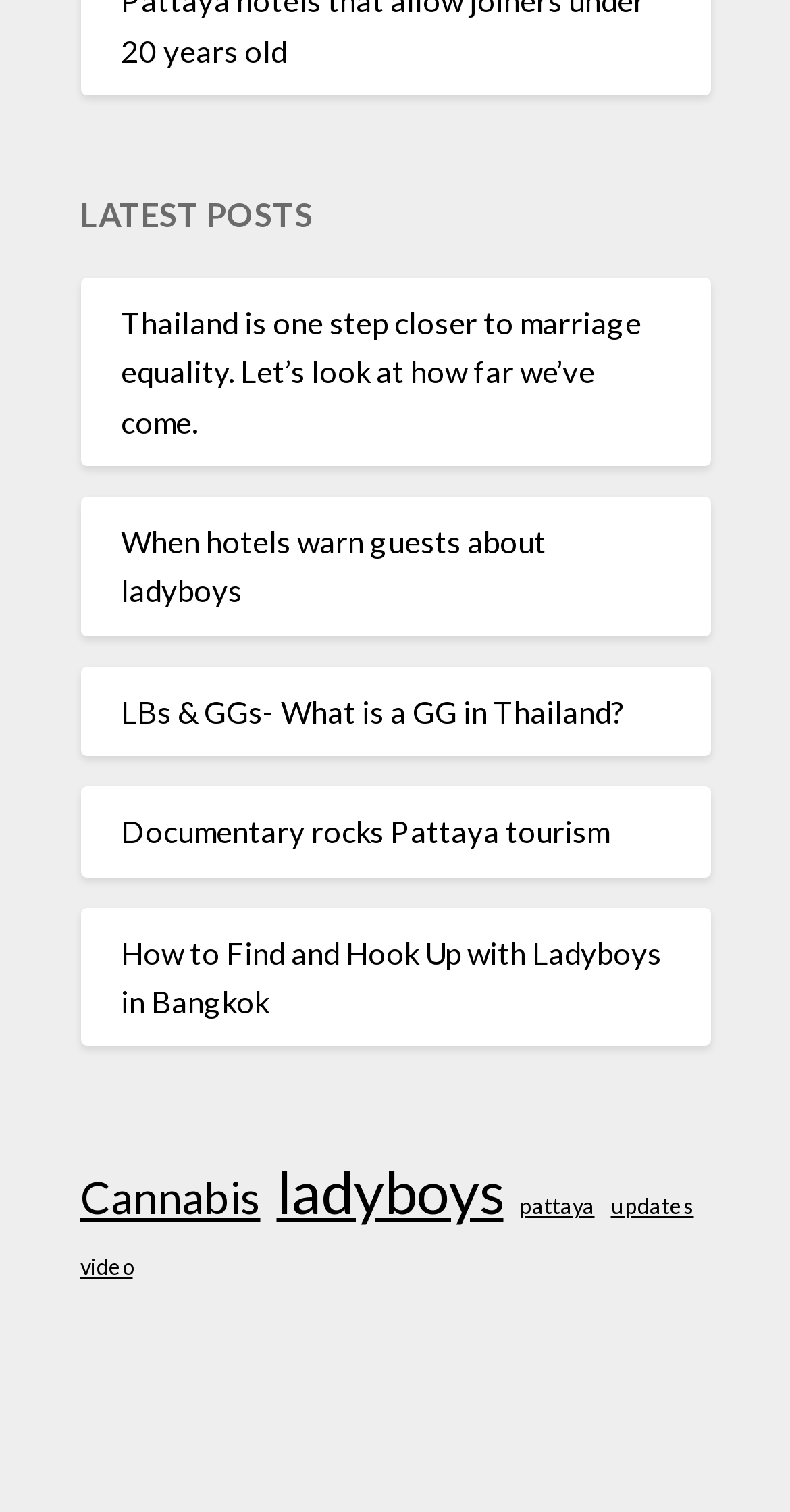Locate the bounding box coordinates of the area that needs to be clicked to fulfill the following instruction: "Watch a documentary about Pattaya tourism". The coordinates should be in the format of four float numbers between 0 and 1, namely [left, top, right, bottom].

[0.153, 0.538, 0.771, 0.562]